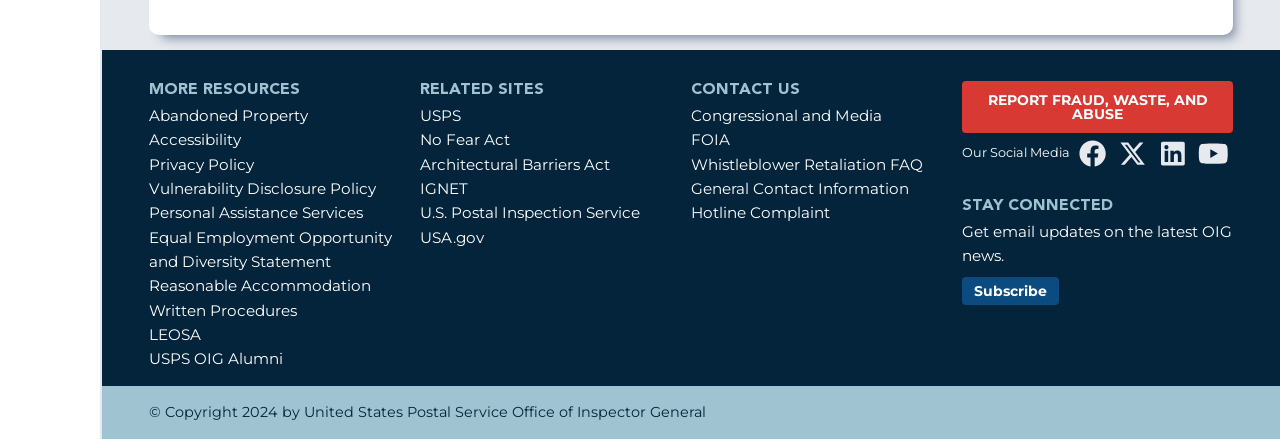Using details from the image, please answer the following question comprehensively:
What social media platforms are linked on the webpage?

The webpage has a section titled 'Our Social Media' with links to four social media platforms: Facebook, Twitter, LinkedIn, and YouTube. These links are likely provided to allow users to connect with the Office of Inspector General on these platforms.